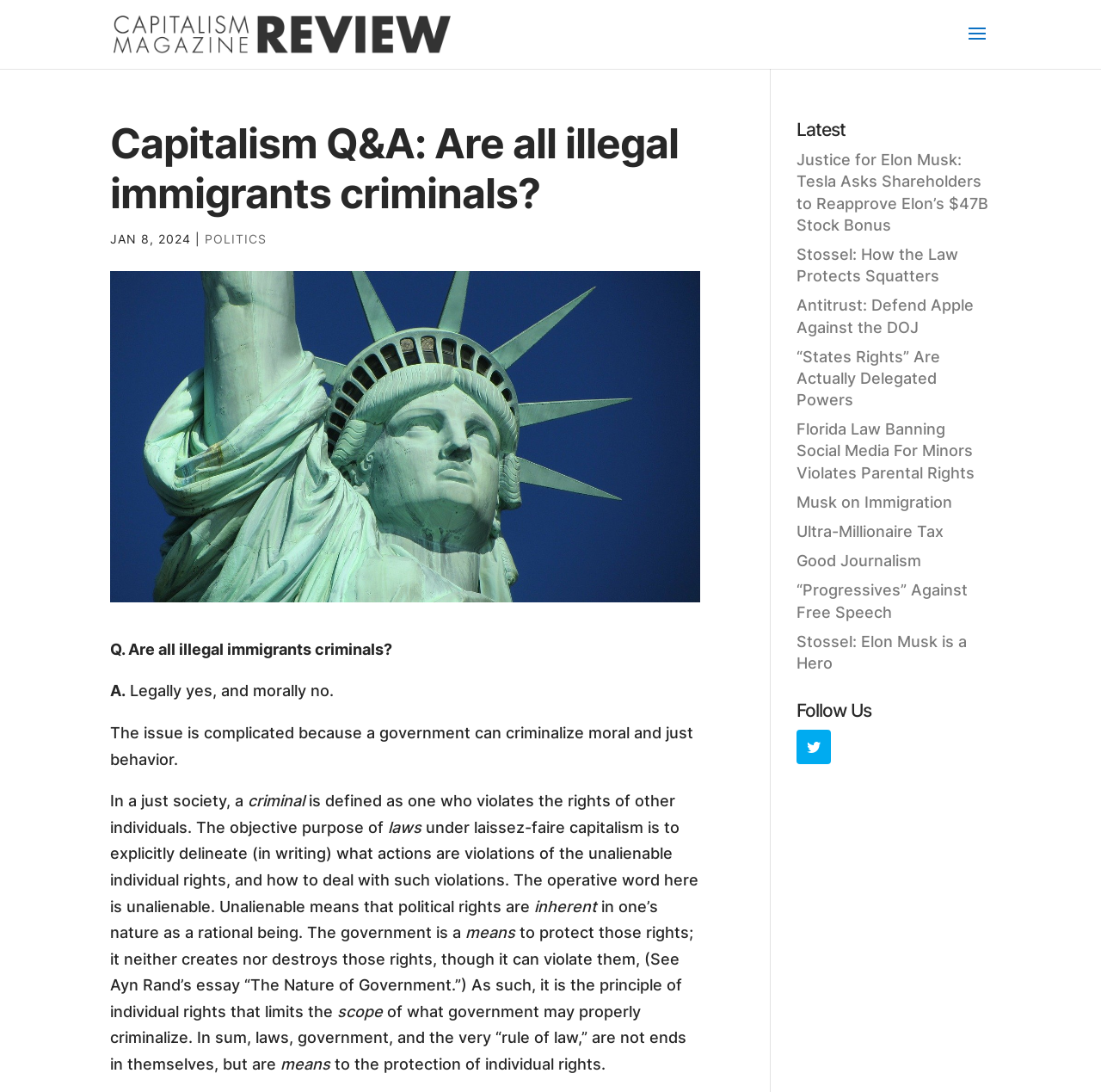Locate the bounding box of the UI element described by: "Politics" in the given webpage screenshot.

[0.186, 0.212, 0.242, 0.226]